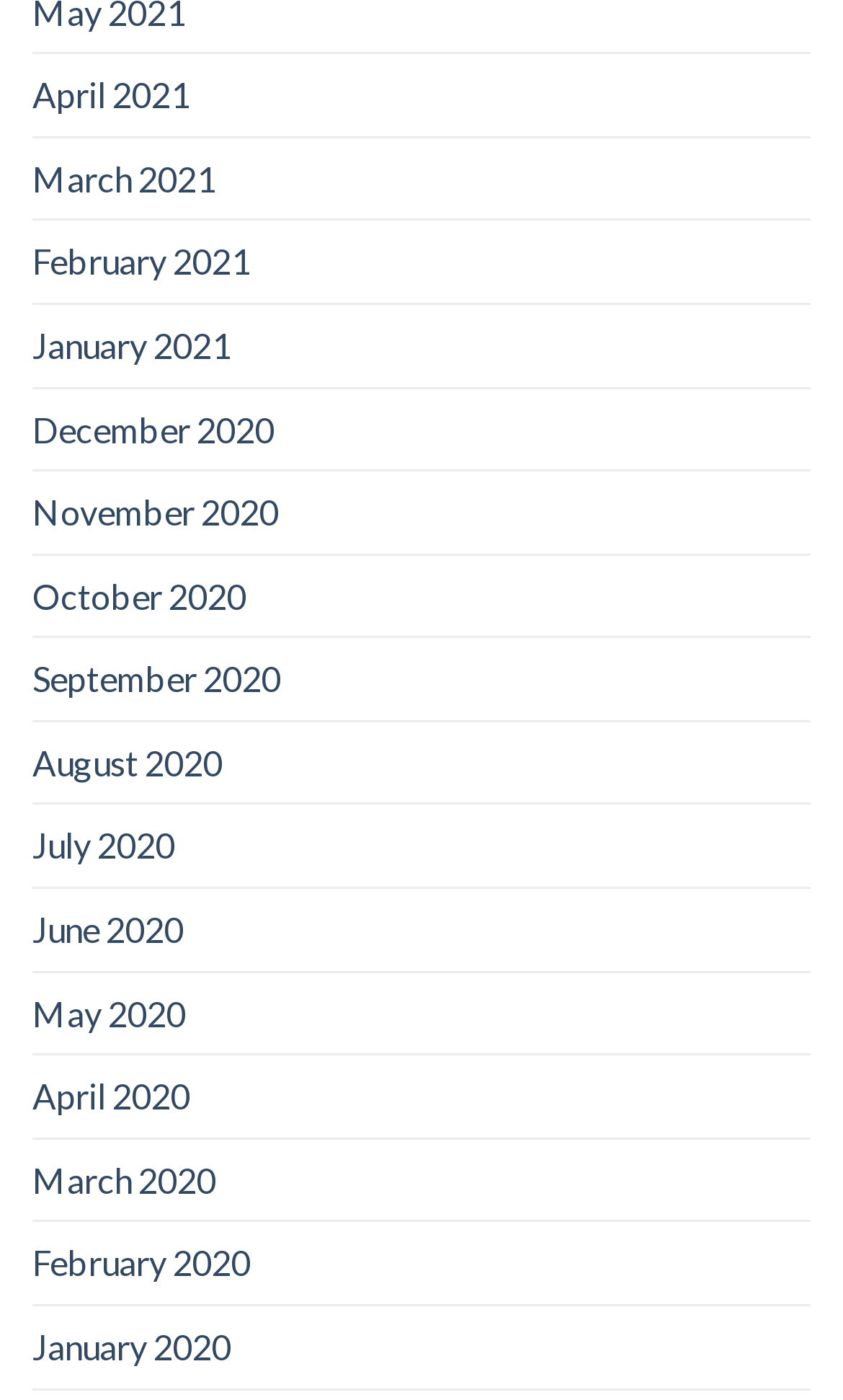Locate the bounding box coordinates of the area you need to click to fulfill this instruction: 'view April 2021'. The coordinates must be in the form of four float numbers ranging from 0 to 1: [left, top, right, bottom].

[0.038, 0.039, 0.226, 0.097]